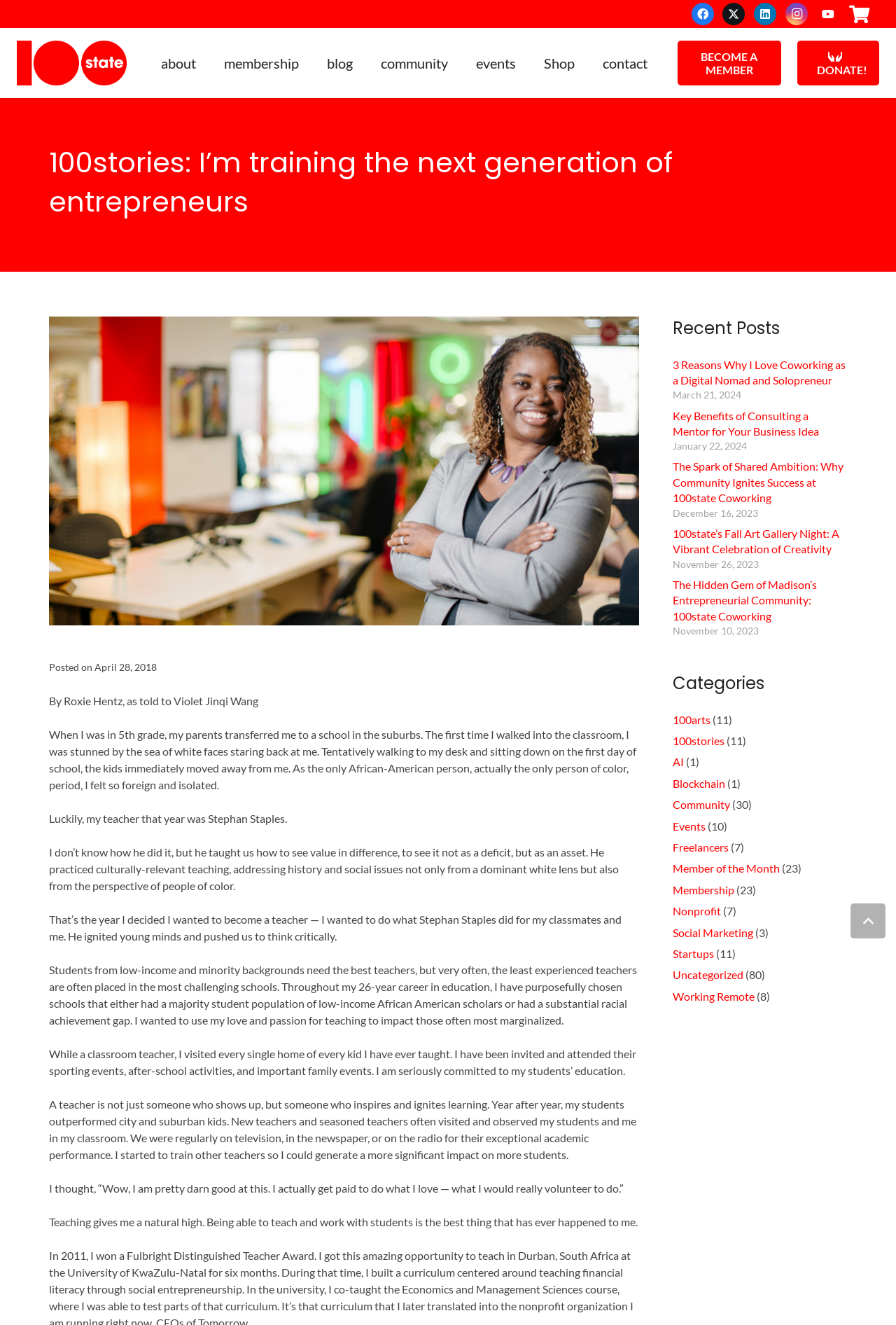Determine the title of the webpage and give its text content.

100stories: I’m training the next generation of entrepreneurs